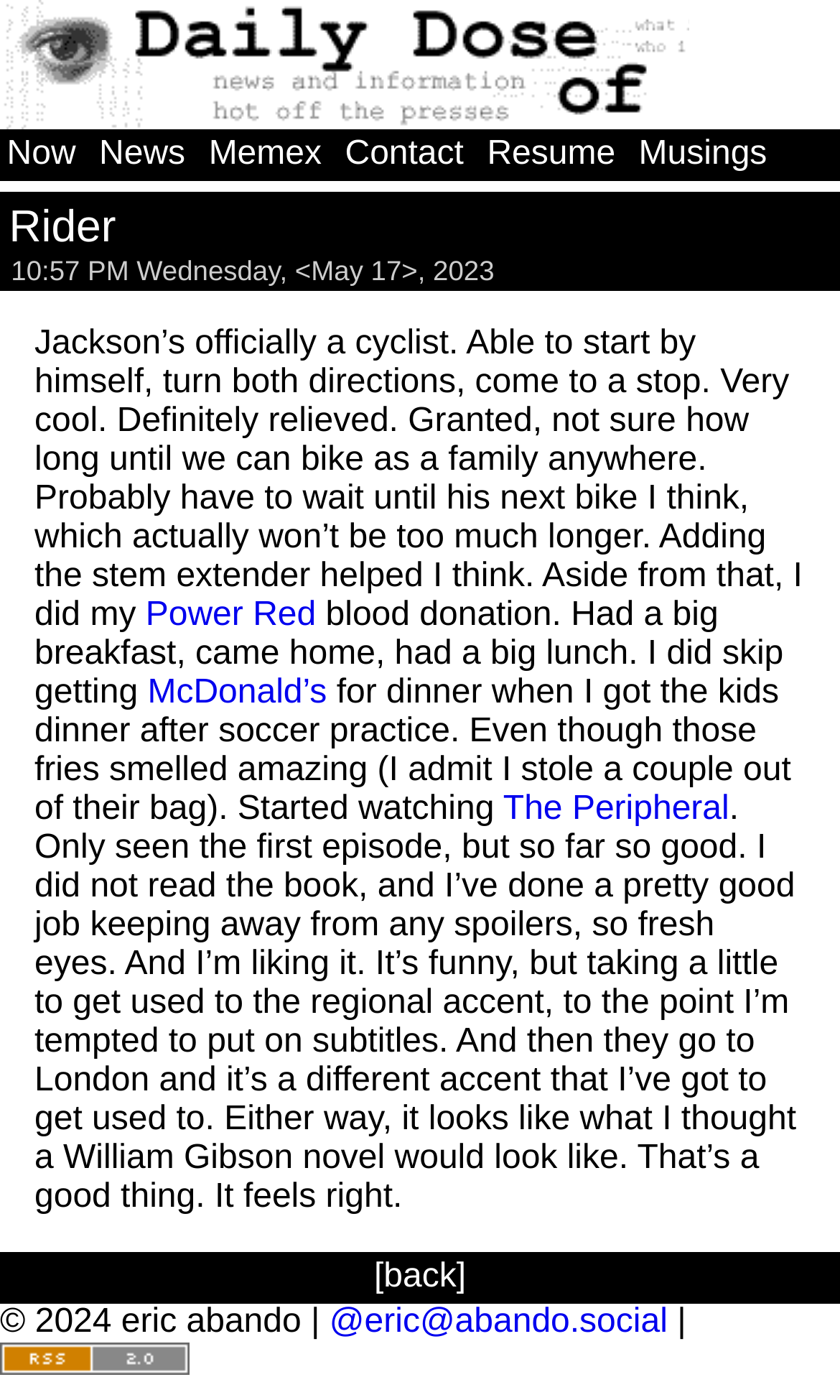Provide your answer to the question using just one word or phrase: What is the name of the restaurant mentioned in the webpage?

McDonald’s